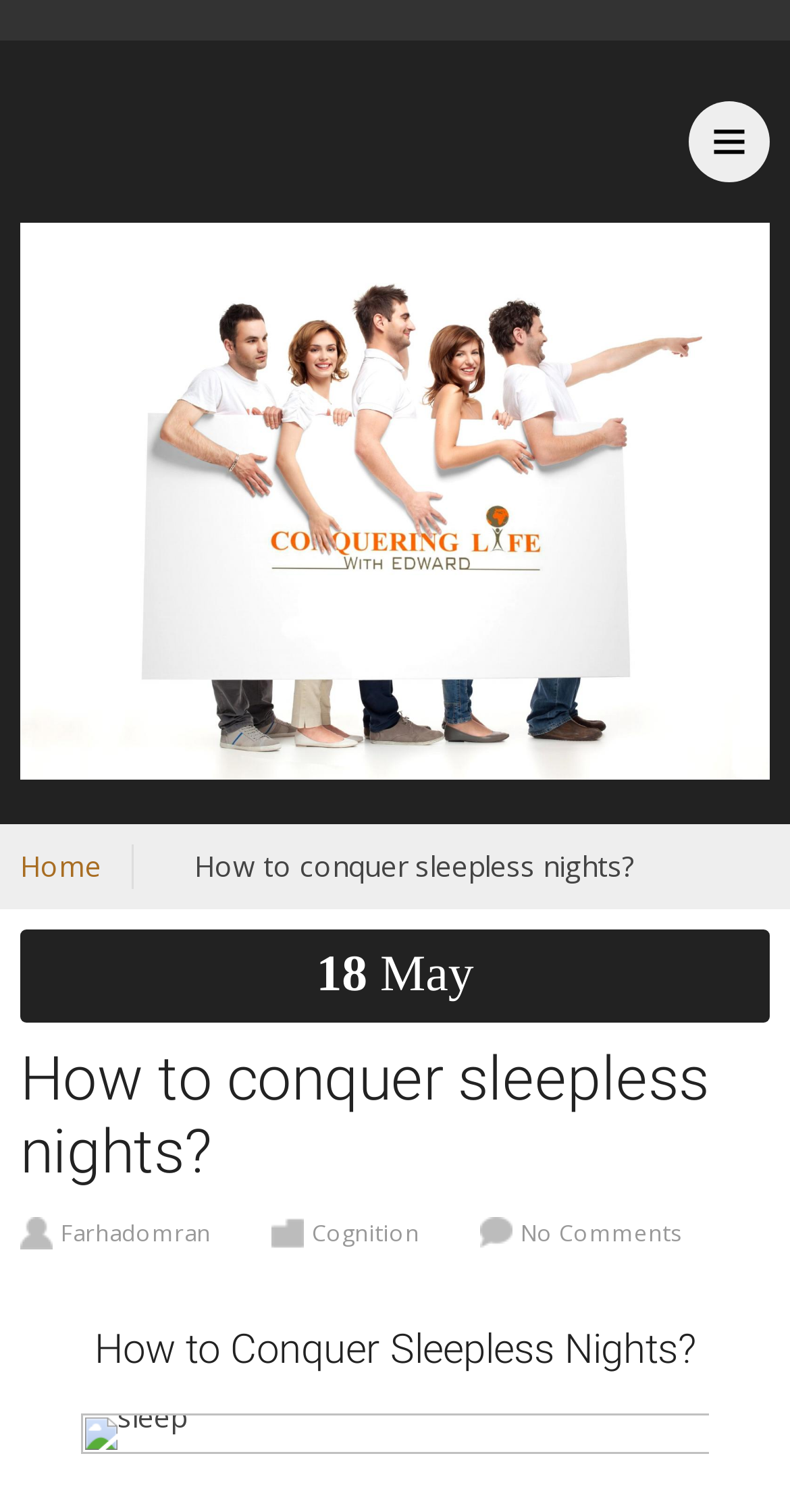Please provide the bounding box coordinates for the UI element as described: "alt="Weybridge Hypnosis: 44 7460 802165"". The coordinates must be four floats between 0 and 1, represented as [left, top, right, bottom].

[0.026, 0.147, 0.974, 0.518]